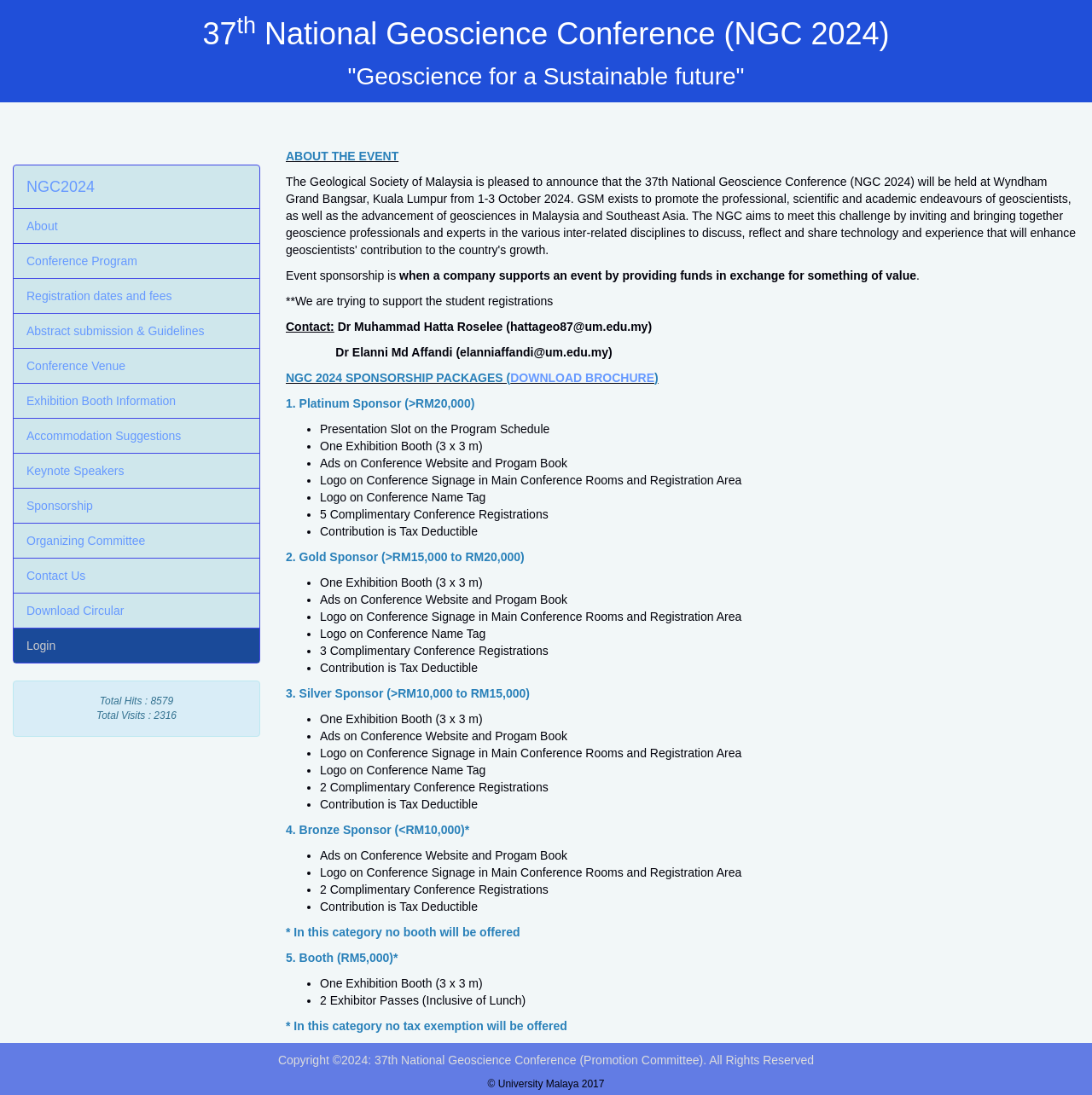Please locate the bounding box coordinates of the element that needs to be clicked to achieve the following instruction: "Click on the 'DOWNLOAD BROCHURE' link". The coordinates should be four float numbers between 0 and 1, i.e., [left, top, right, bottom].

[0.467, 0.338, 0.599, 0.351]